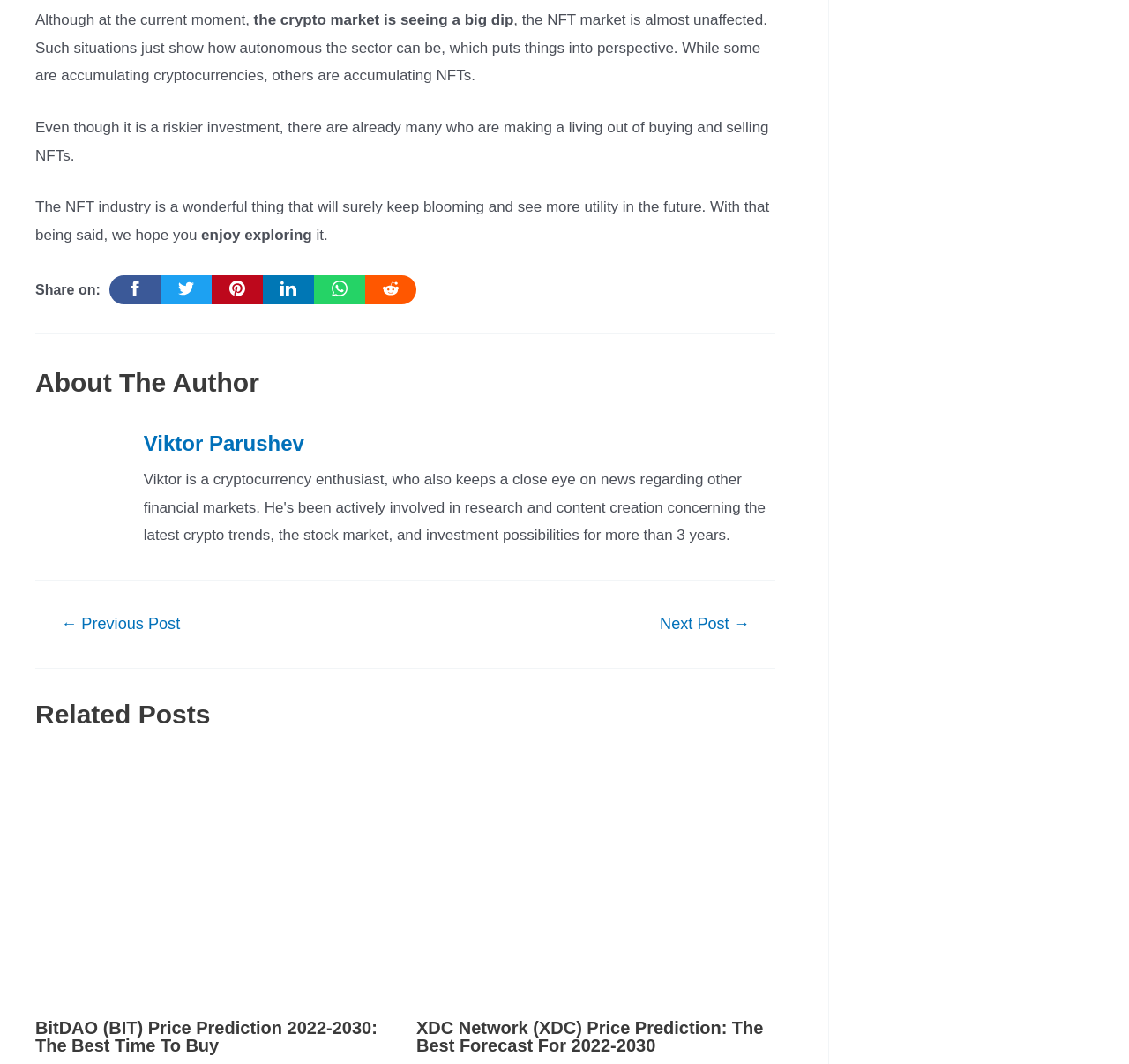Indicate the bounding box coordinates of the element that must be clicked to execute the instruction: "Go to the previous post". The coordinates should be given as four float numbers between 0 and 1, i.e., [left, top, right, bottom].

[0.033, 0.578, 0.181, 0.593]